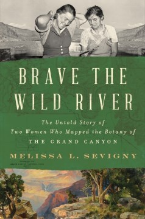Refer to the image and provide an in-depth answer to the question: 
What is the year mentioned in the subtitle?

The subtitle below the title elaborates on the narrative of these women’s adventurous journey, and it specifically mentions the year 1938, which is the time period when they made their significant contributions to botany and the exploration of the Colorado River's ecosystem.